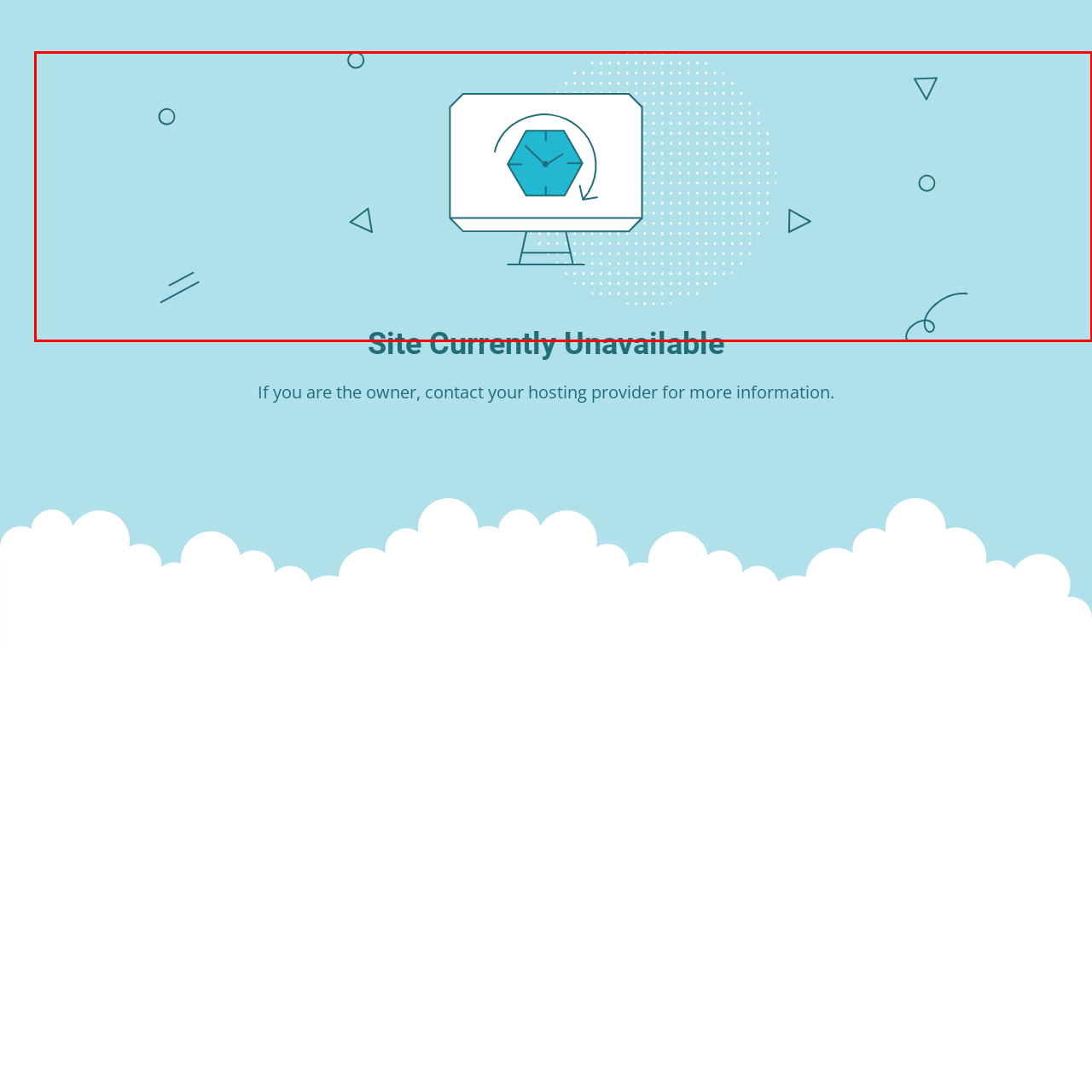What is the status of the website? Observe the image within the red bounding box and give a one-word or short-phrase answer.

Unavailable